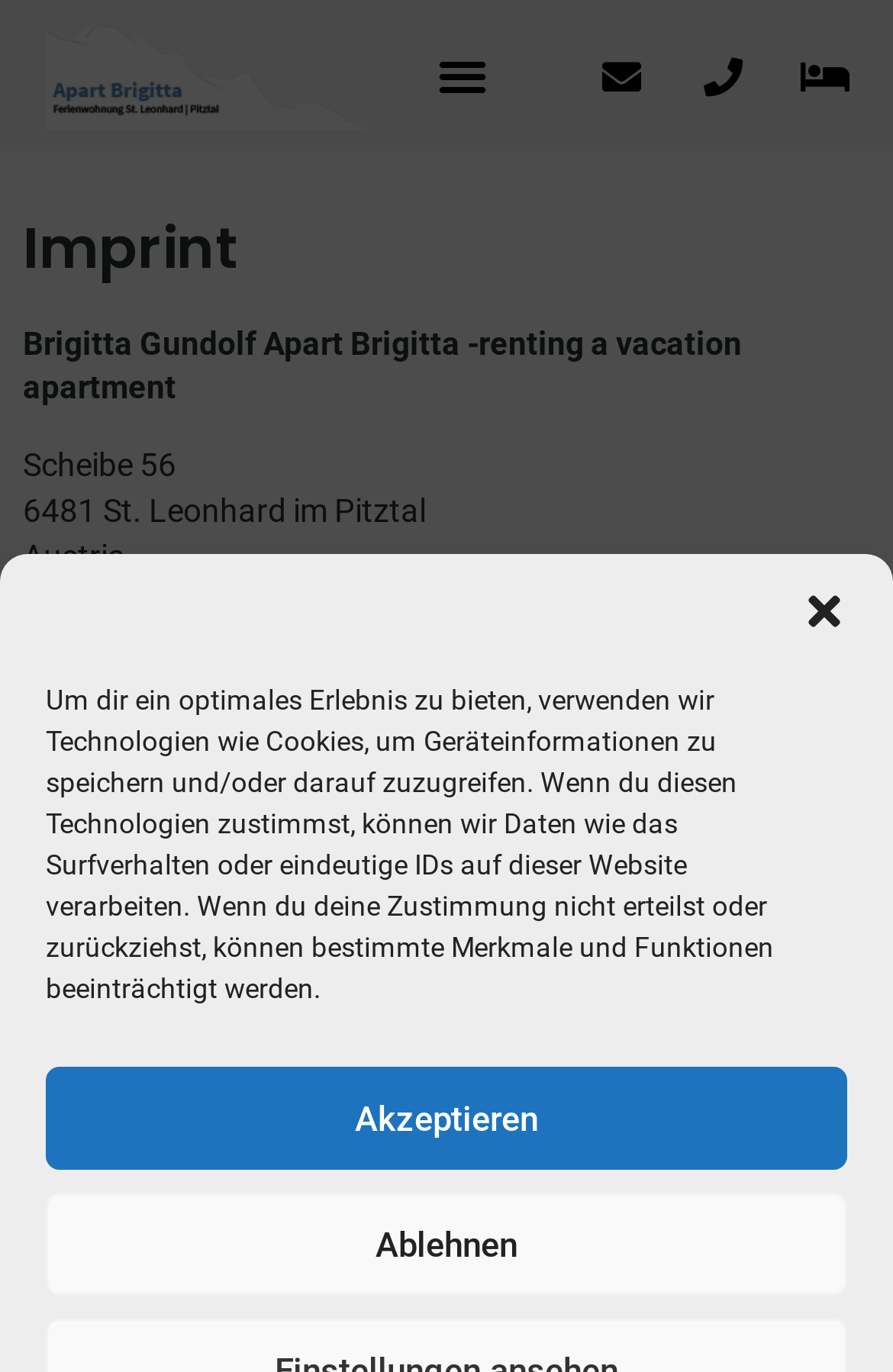Is the 'Menu Toggle' button expanded?
Please look at the screenshot and answer in one word or a short phrase.

False